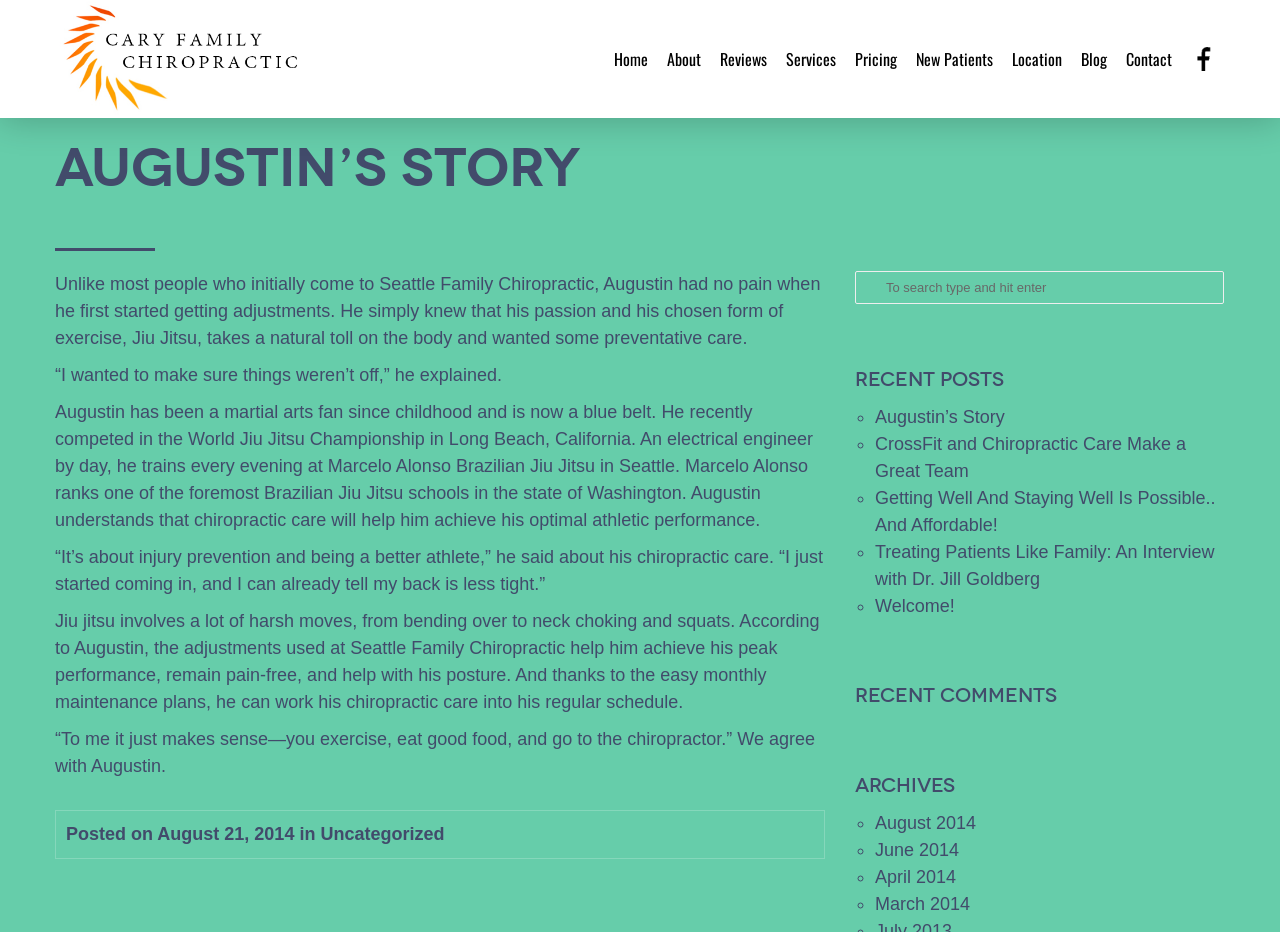Where did Augustin recently compete in a Jiu Jitsu championship?
Please utilize the information in the image to give a detailed response to the question.

The webpage states that Augustin recently competed in the World Jiu Jitsu Championship in Long Beach, California, which is mentioned in the text 'He recently competed in the World Jiu Jitsu Championship in Long Beach, California.'